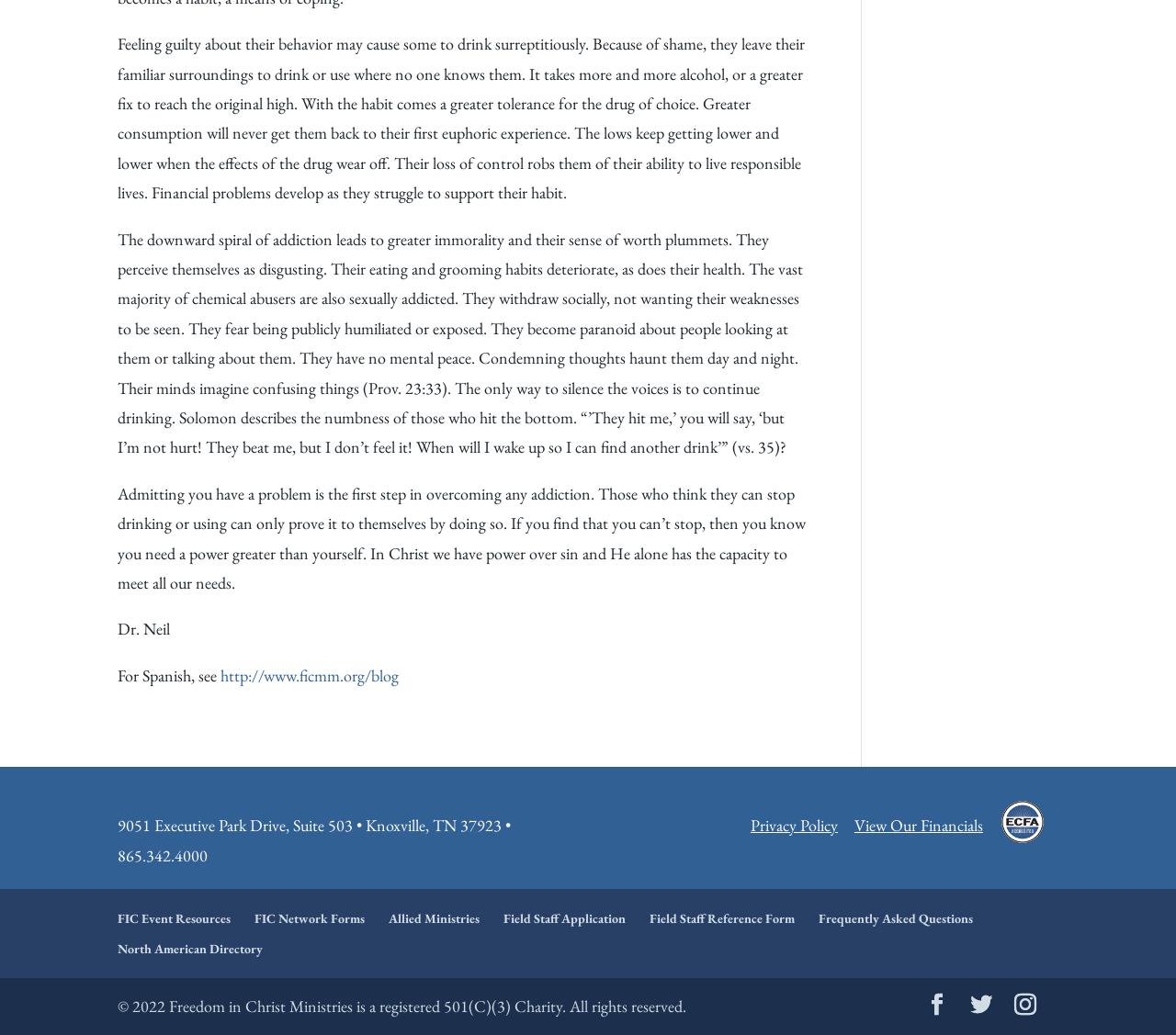Please provide the bounding box coordinates for the UI element as described: "Field Staff Reference Form". The coordinates must be four floats between 0 and 1, represented as [left, top, right, bottom].

[0.552, 0.879, 0.676, 0.895]